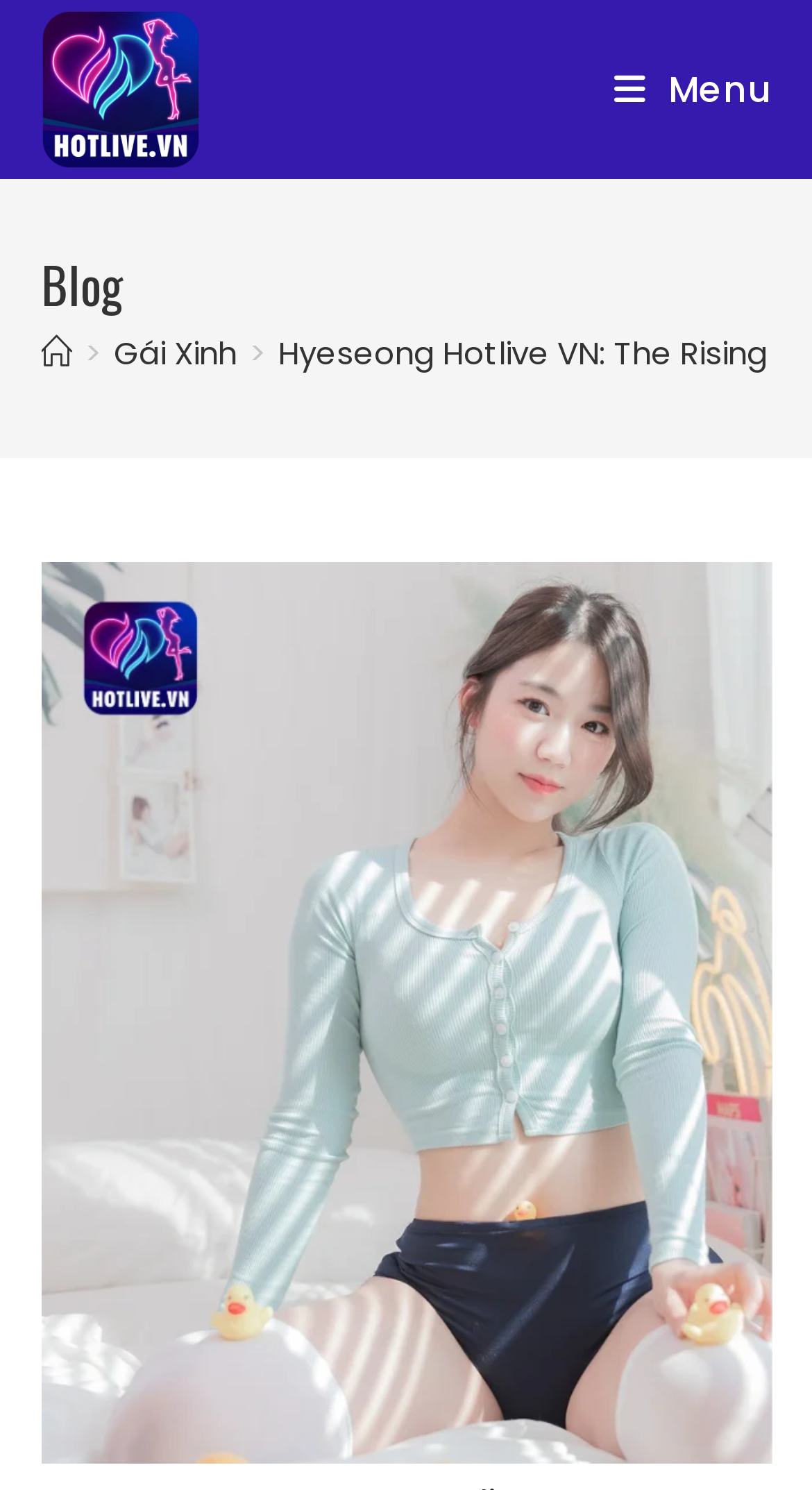Please determine the bounding box coordinates for the UI element described as: "aria-describedby="describedby_item-current-0-comp-kdx6vv1v1"".

None